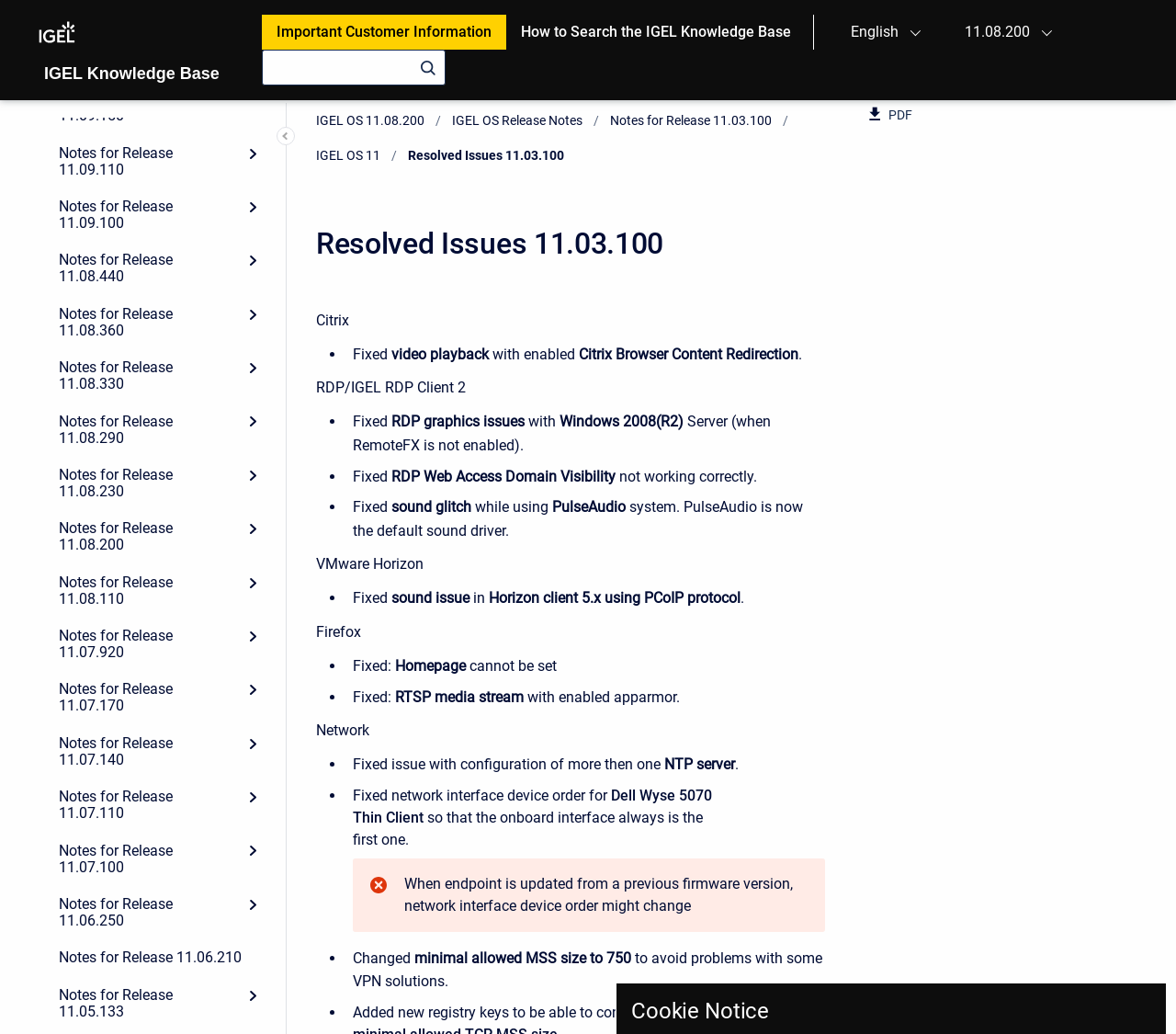Please identify the bounding box coordinates of the element I should click to complete this instruction: 'Click the 'IGEL Knowledge Base' link'. The coordinates should be given as four float numbers between 0 and 1, like this: [left, top, right, bottom].

[0.025, 0.054, 0.199, 0.079]